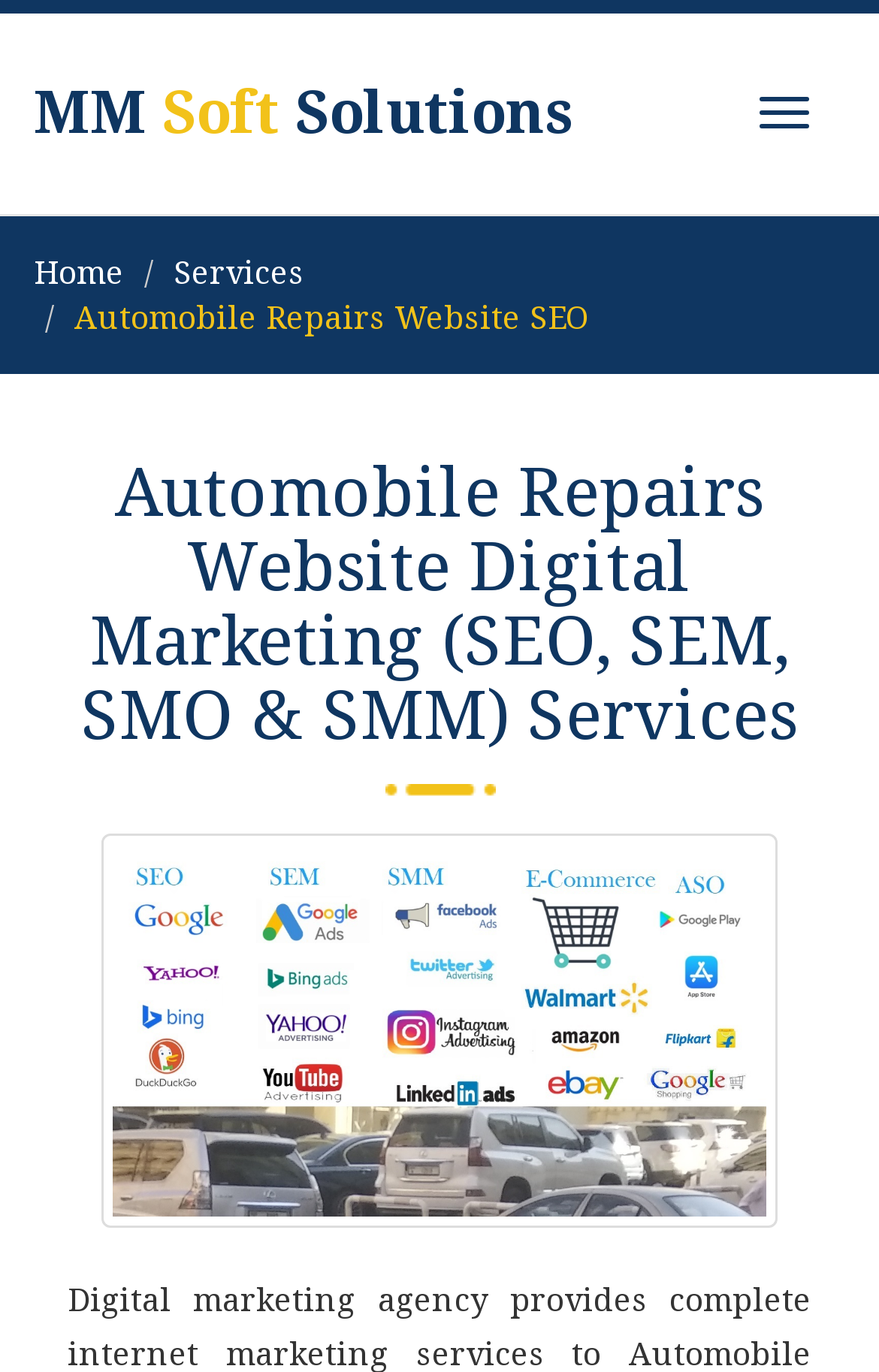Give a short answer to this question using one word or a phrase:
What are the main navigation options?

Home, Services